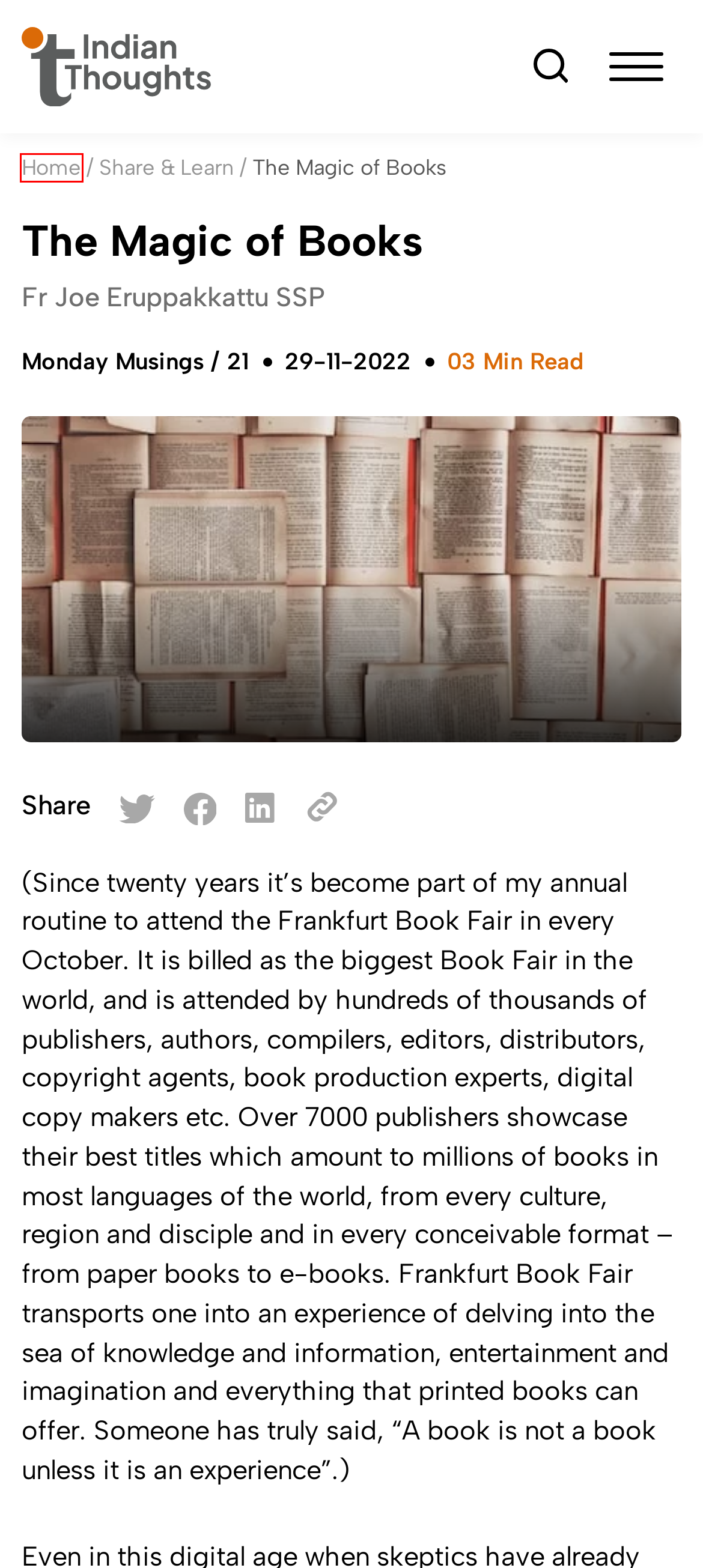Examine the screenshot of a webpage with a red bounding box around a UI element. Select the most accurate webpage description that corresponds to the new page after clicking the highlighted element. Here are the choices:
A. Share & Learn | Indian Thoughts
B. Terms and Conditions | Indian Thoughts
C. Hotshots | Indian Thoughts
D. About Us | Indian Thoughts
E. Privacy Policy | Indian Thoughts
F. Best Motivational Videos,Audio & Podcasts | Indian Thoughts
G. An Agent of change - Indian Thoughts
H. Smart Stories | Indian Thoughts

F